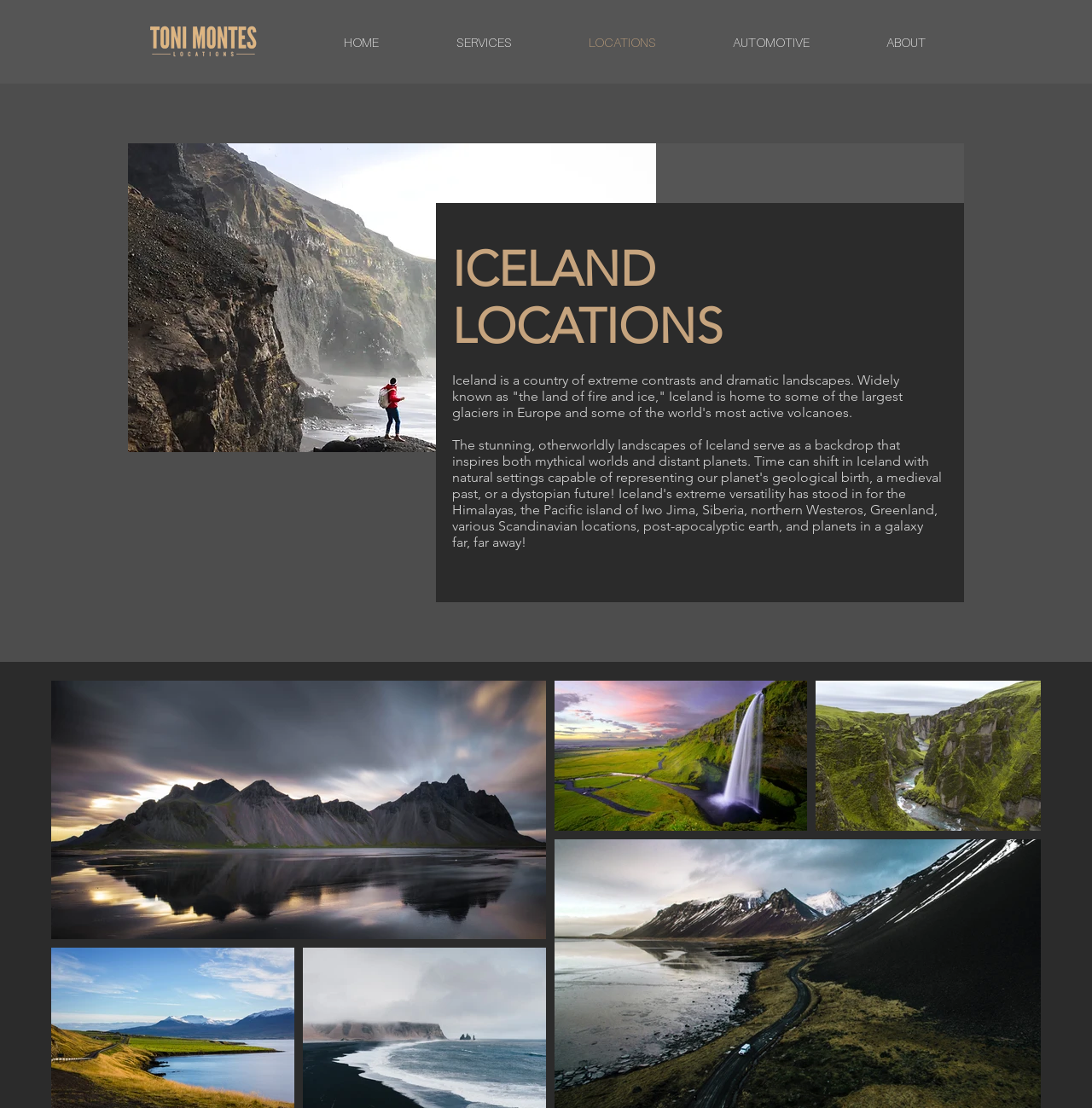What is the last navigation link on the top?
Please give a detailed answer to the question using the information shown in the image.

This answer can be obtained by examining the navigation links on the top, which are 'HOME', 'SERVICES', 'LOCATIONS', 'AUTOMOTIVE', and 'ABOUT', with 'ABOUT' being the last one.